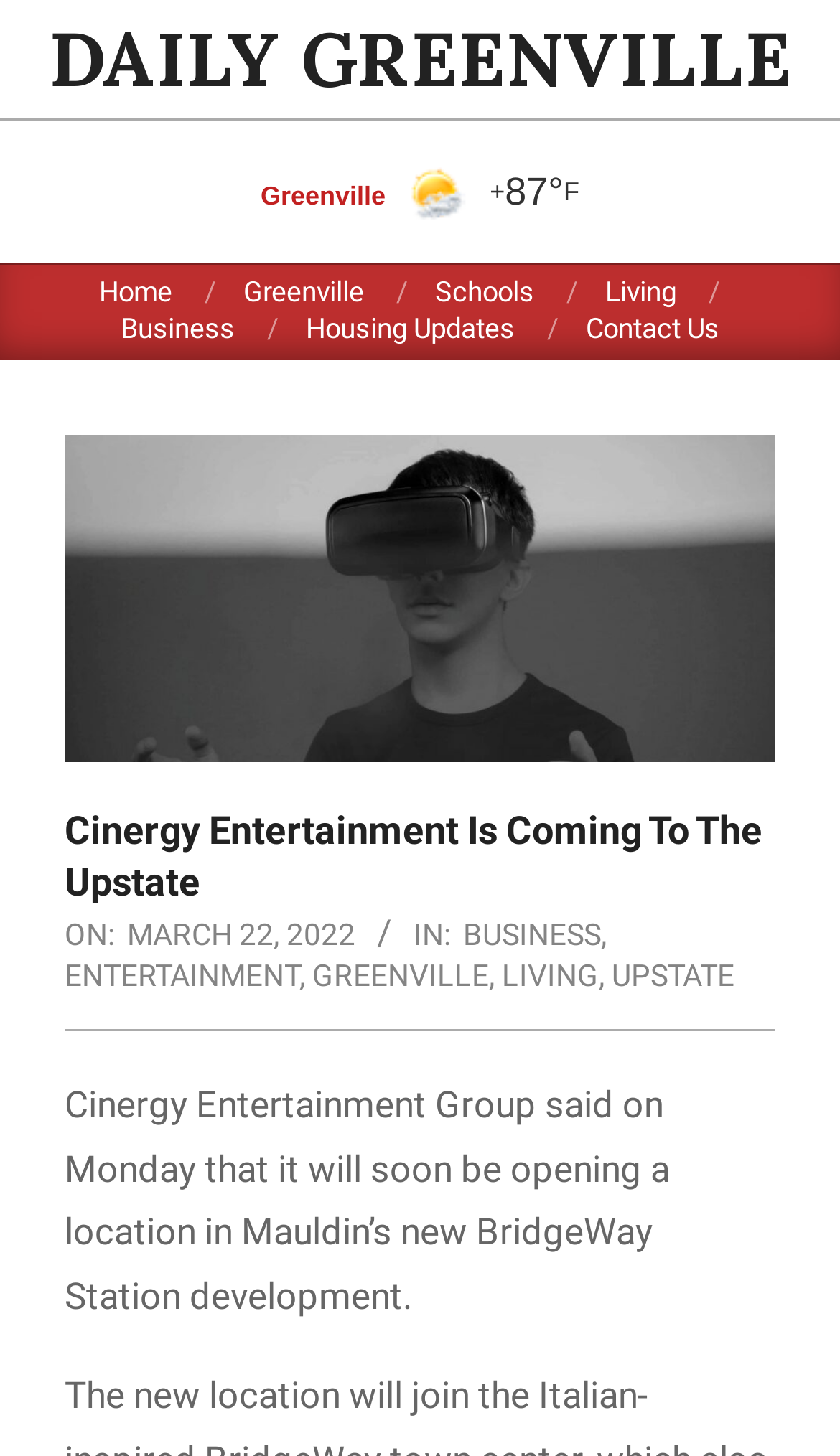Determine the bounding box for the described HTML element: "Housing Updates". Ensure the coordinates are four float numbers between 0 and 1 in the format [left, top, right, bottom].

[0.364, 0.214, 0.613, 0.237]